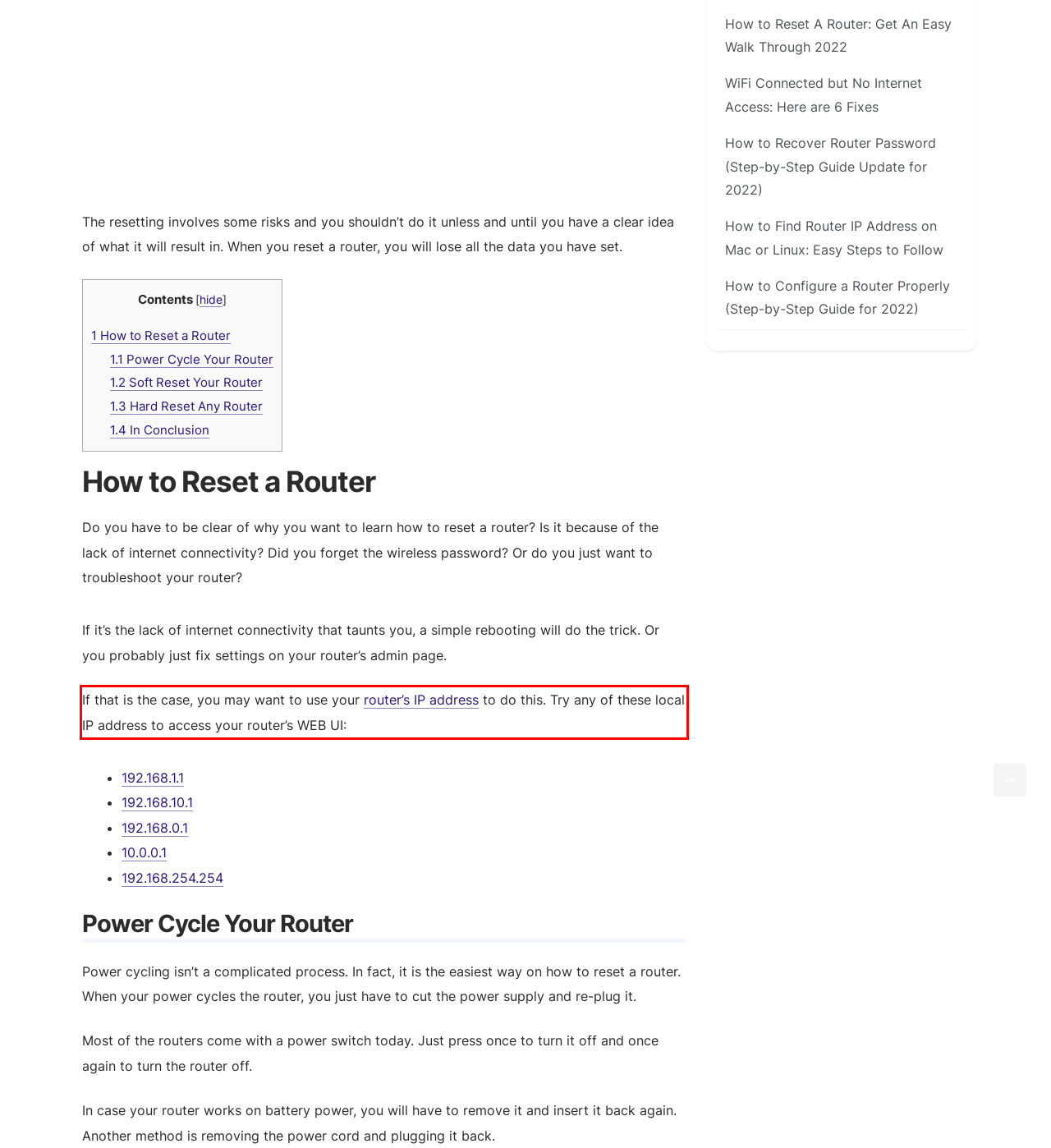From the given screenshot of a webpage, identify the red bounding box and extract the text content within it.

If that is the case, you may want to use your router’s IP address to do this. Try any of these local IP address to access your router’s WEB UI: